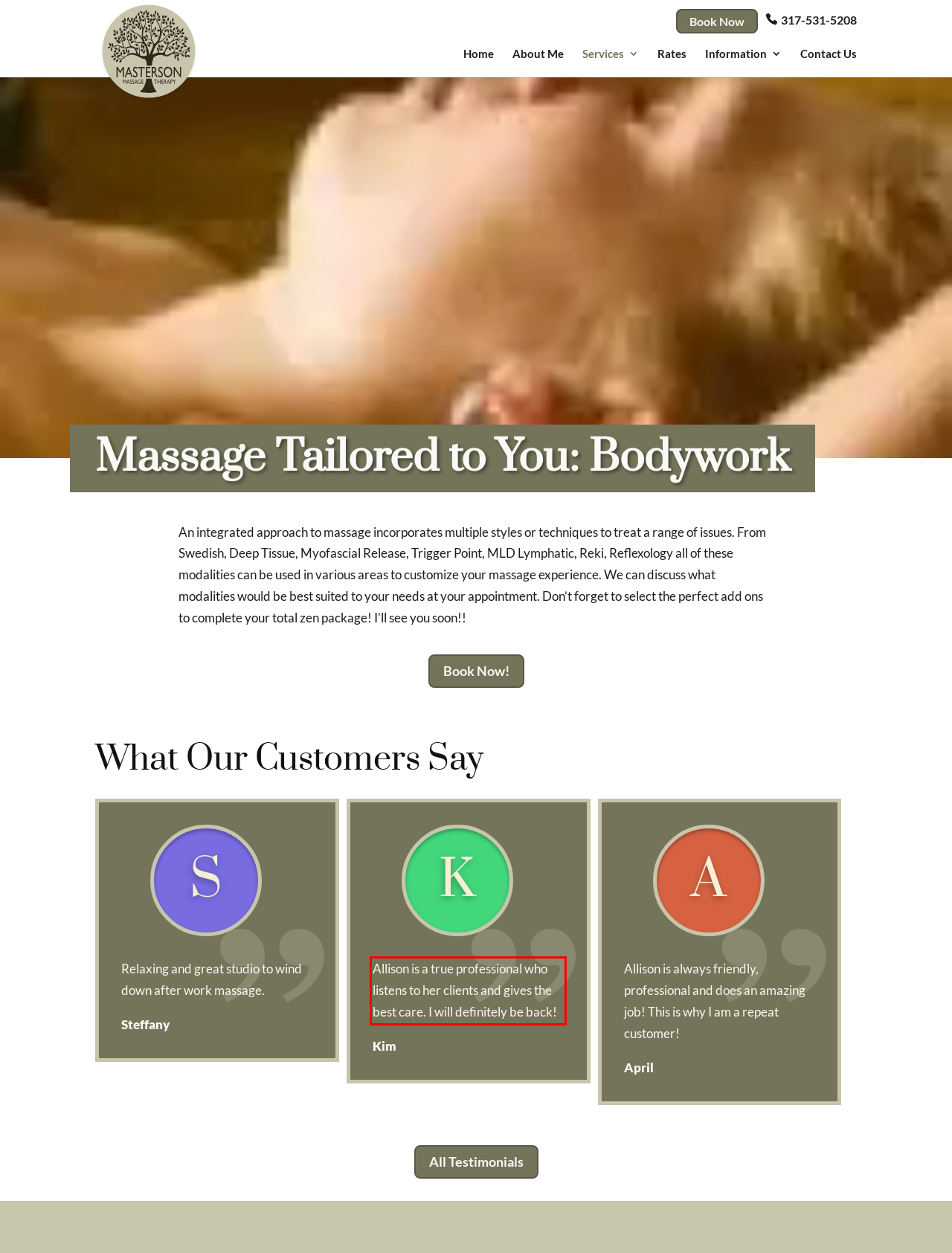You are presented with a webpage screenshot featuring a red bounding box. Perform OCR on the text inside the red bounding box and extract the content.

Allison is a true professional who listens to her clients and gives the best care. I will definitely be back!